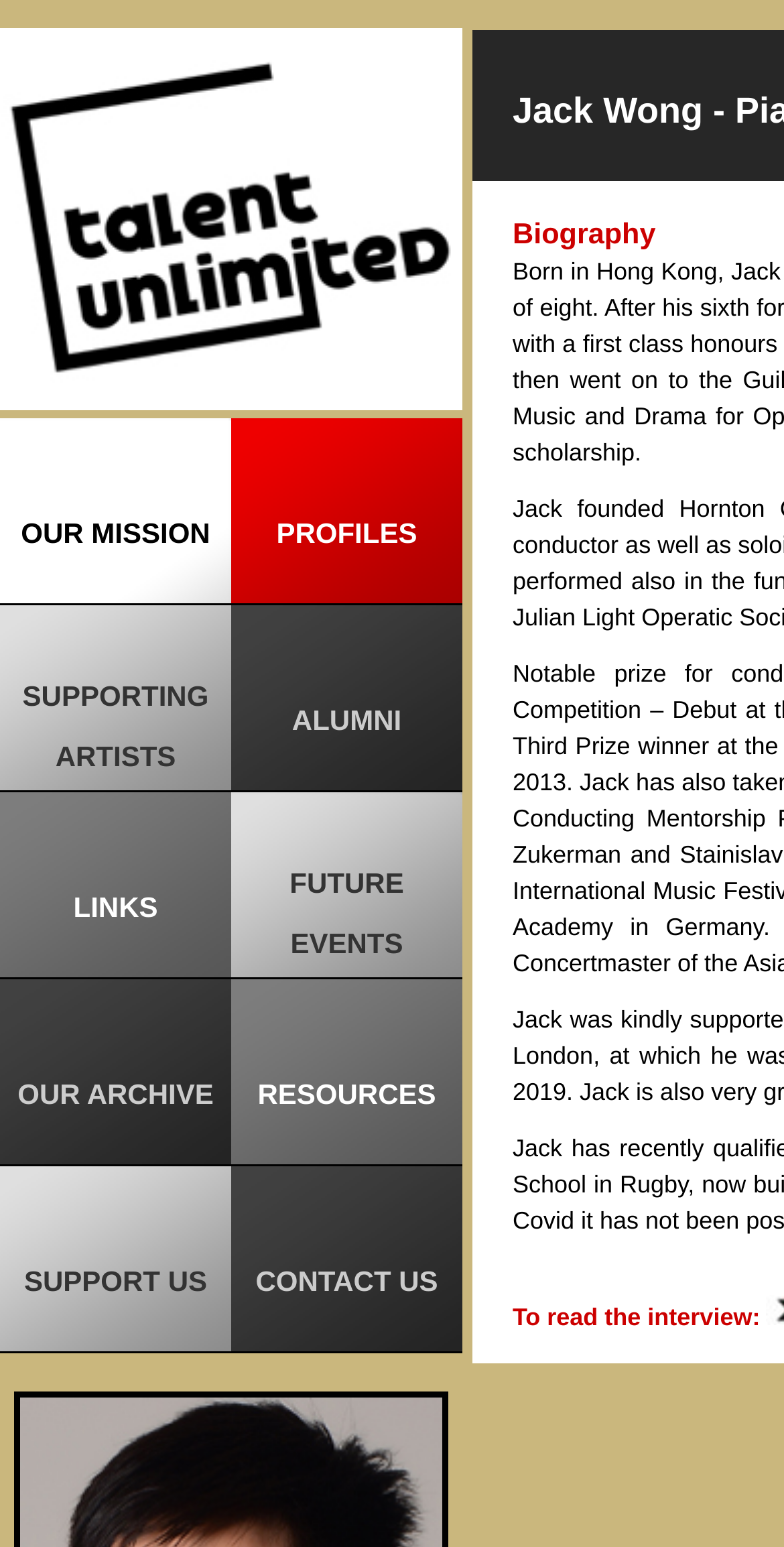How many main sections are on this webpage?
Look at the image and provide a short answer using one word or a phrase.

9